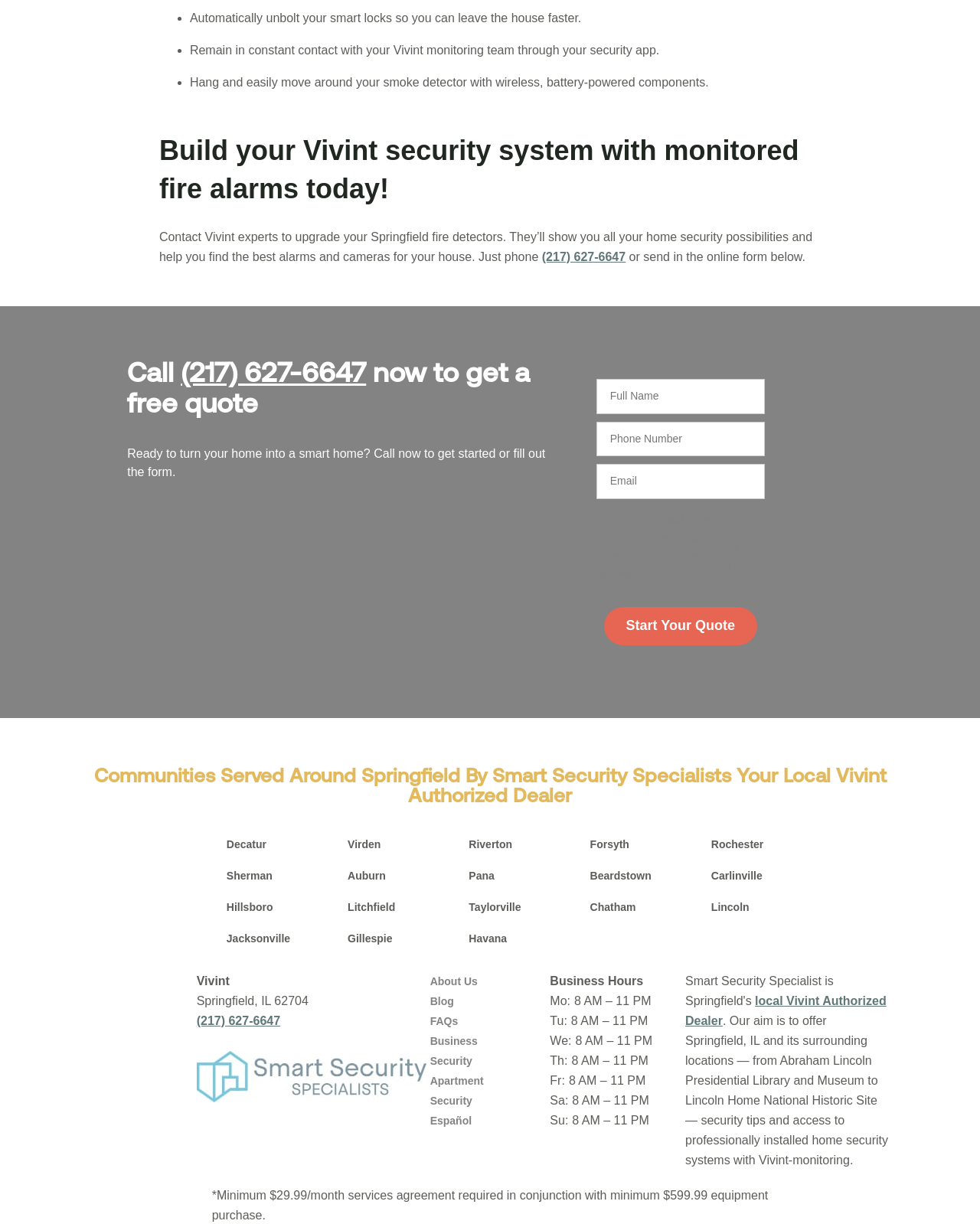Identify the bounding box coordinates of the section that should be clicked to achieve the task described: "Click the Register button".

None